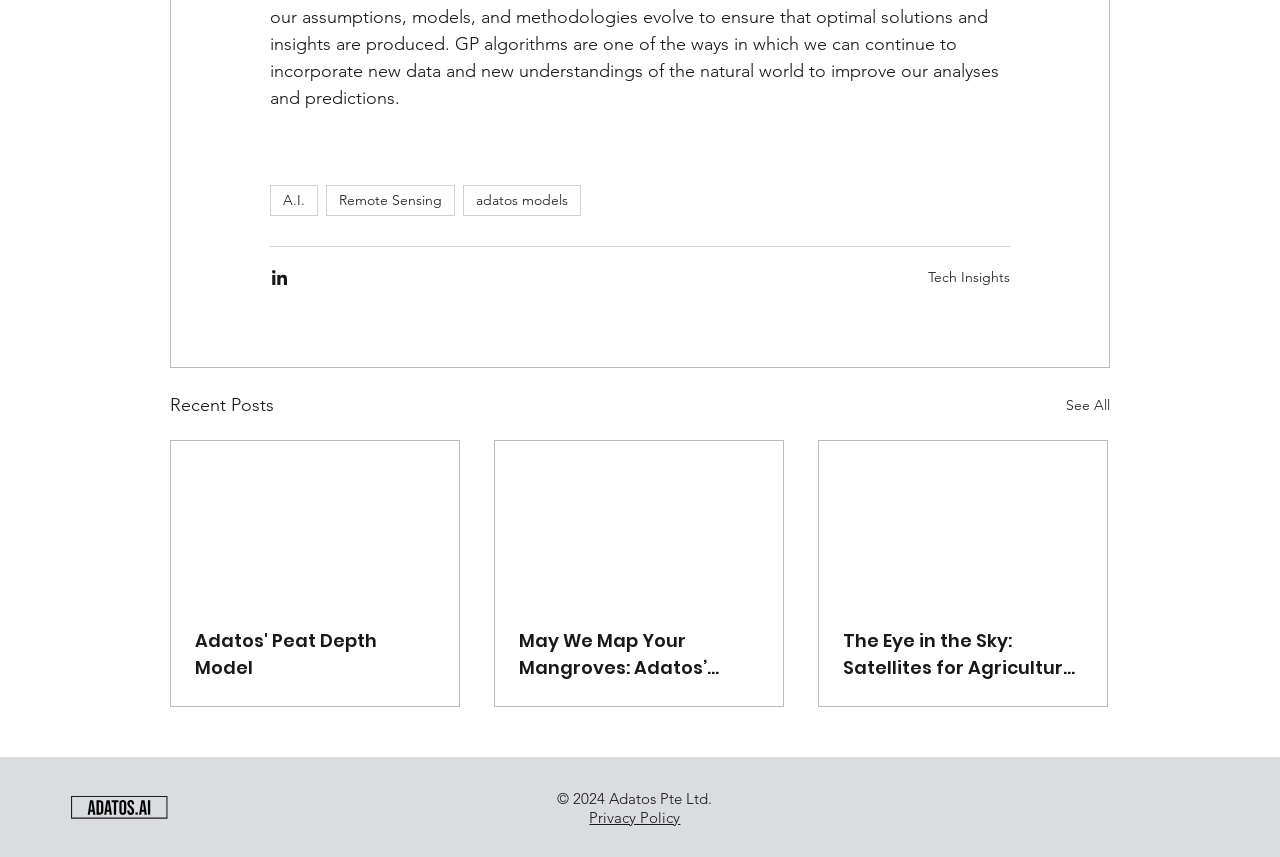Please identify the bounding box coordinates of the clickable area that will allow you to execute the instruction: "Click on A.I. tag".

[0.211, 0.216, 0.248, 0.252]